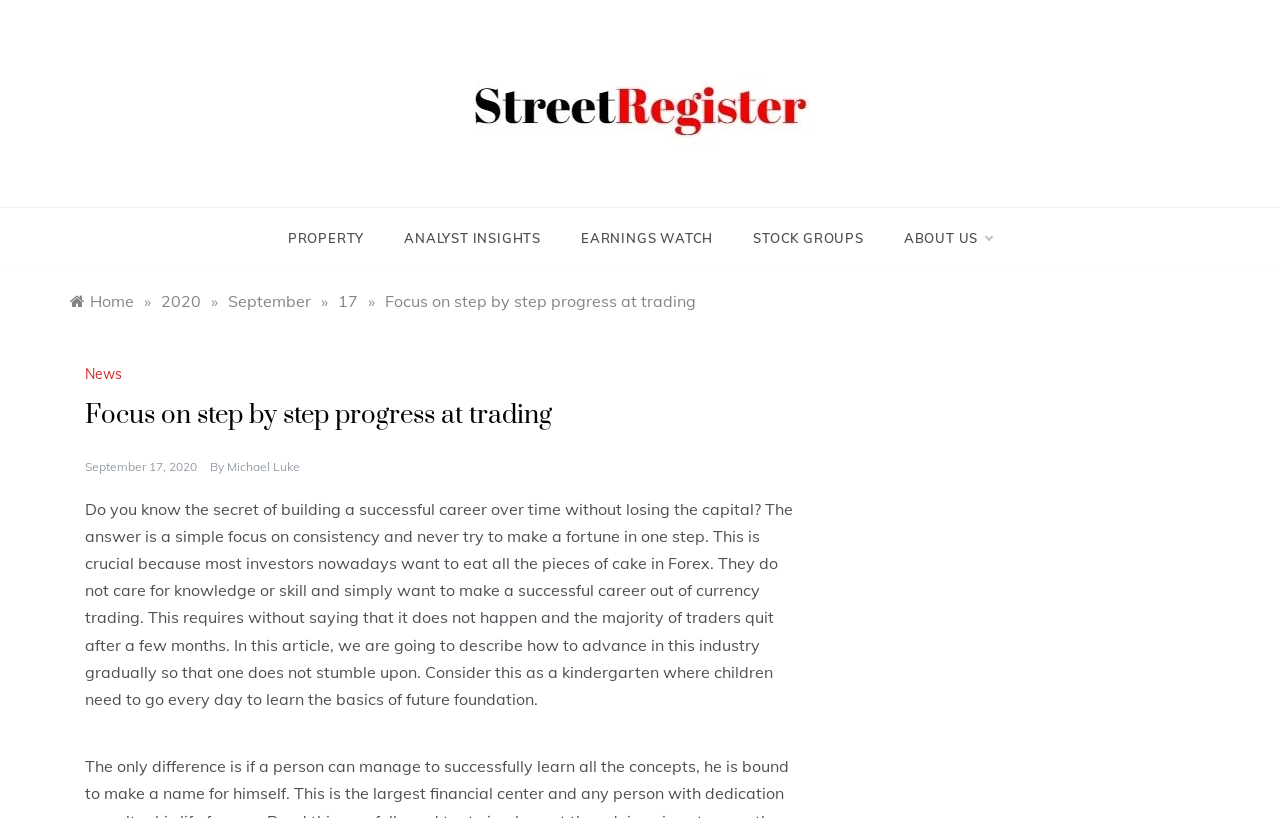Please answer the following question as detailed as possible based on the image: 
What is the date of the article?

The date of the article can be found by looking at the text below the article's title. The text 'September 17, 2020' indicates the date when the article was published.